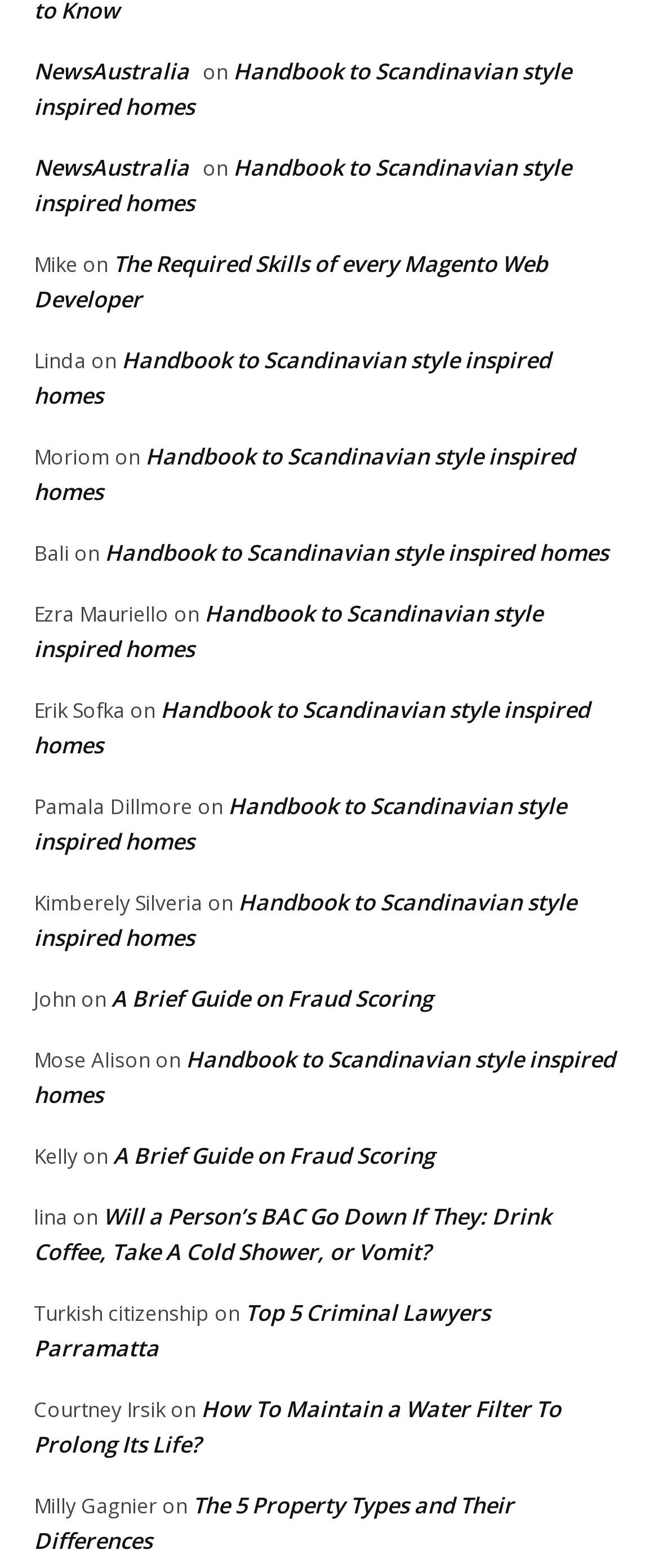Find the UI element described as: "The Journey so far" and predict its bounding box coordinates. Ensure the coordinates are four float numbers between 0 and 1, [left, top, right, bottom].

None